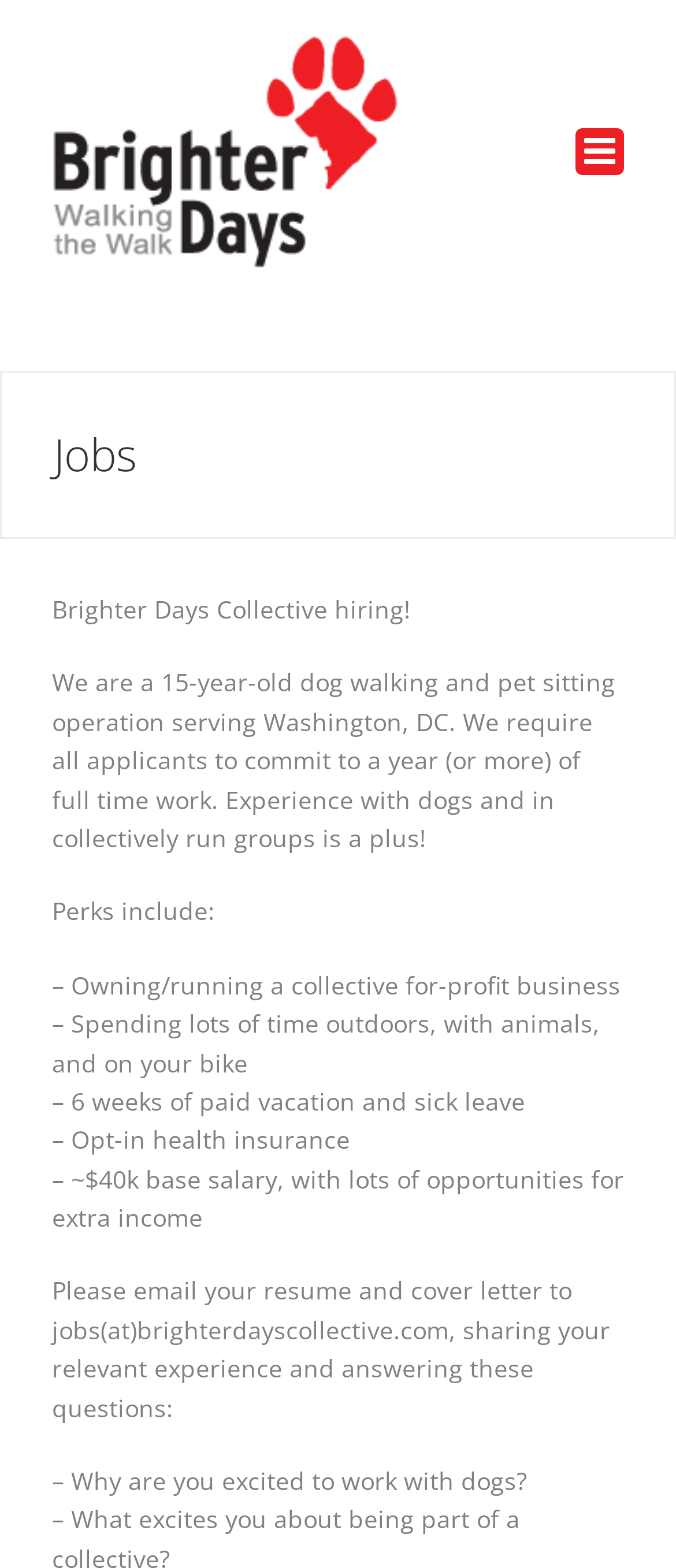Determine the bounding box of the UI element mentioned here: "aria-label="Toggle mobile menu"". The coordinates must be in the format [left, top, right, bottom] with values ranging from 0 to 1.

[0.851, 0.082, 0.923, 0.112]